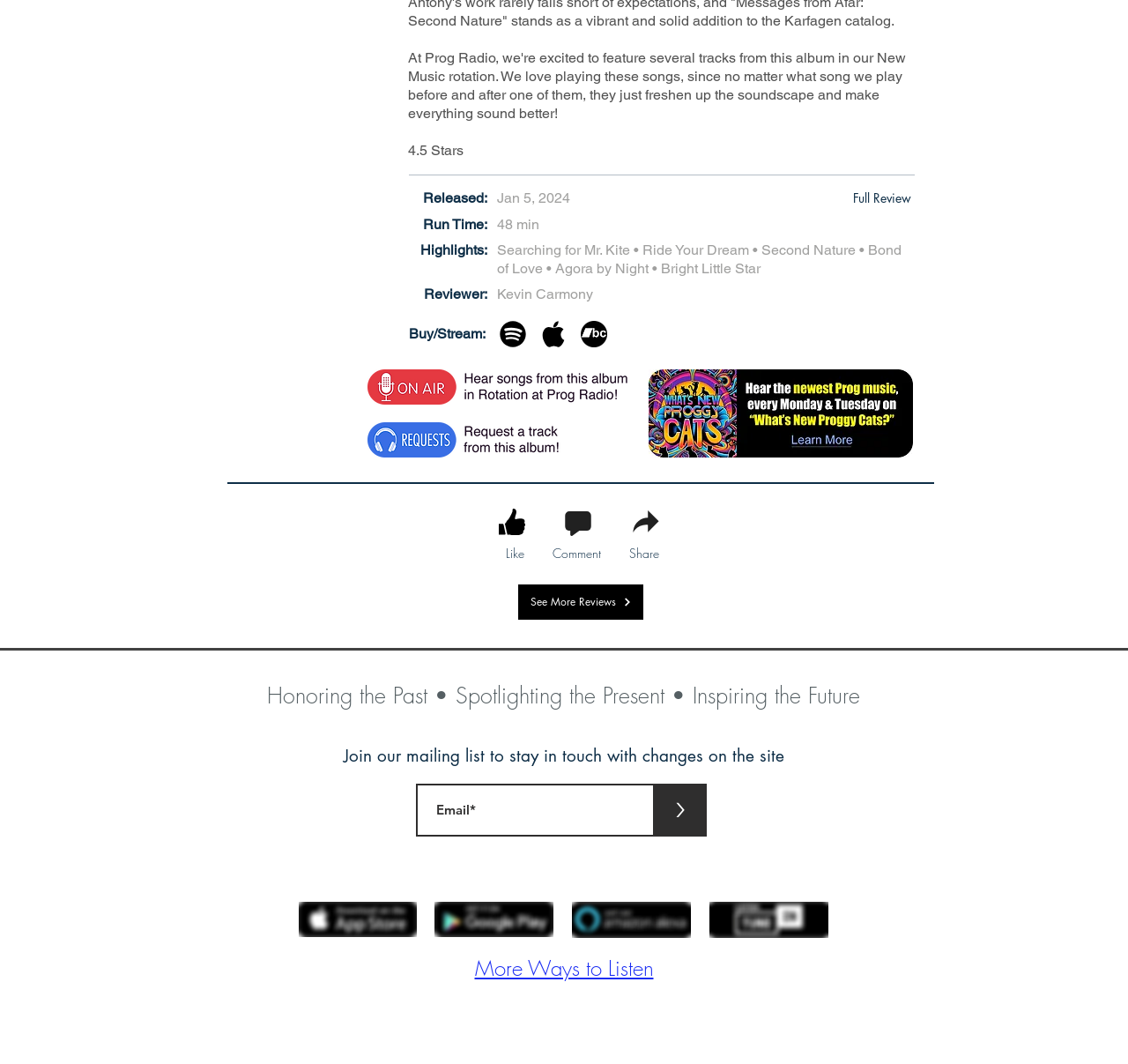Respond to the question with just a single word or phrase: 
What is the rating of the album?

4.5 Stars